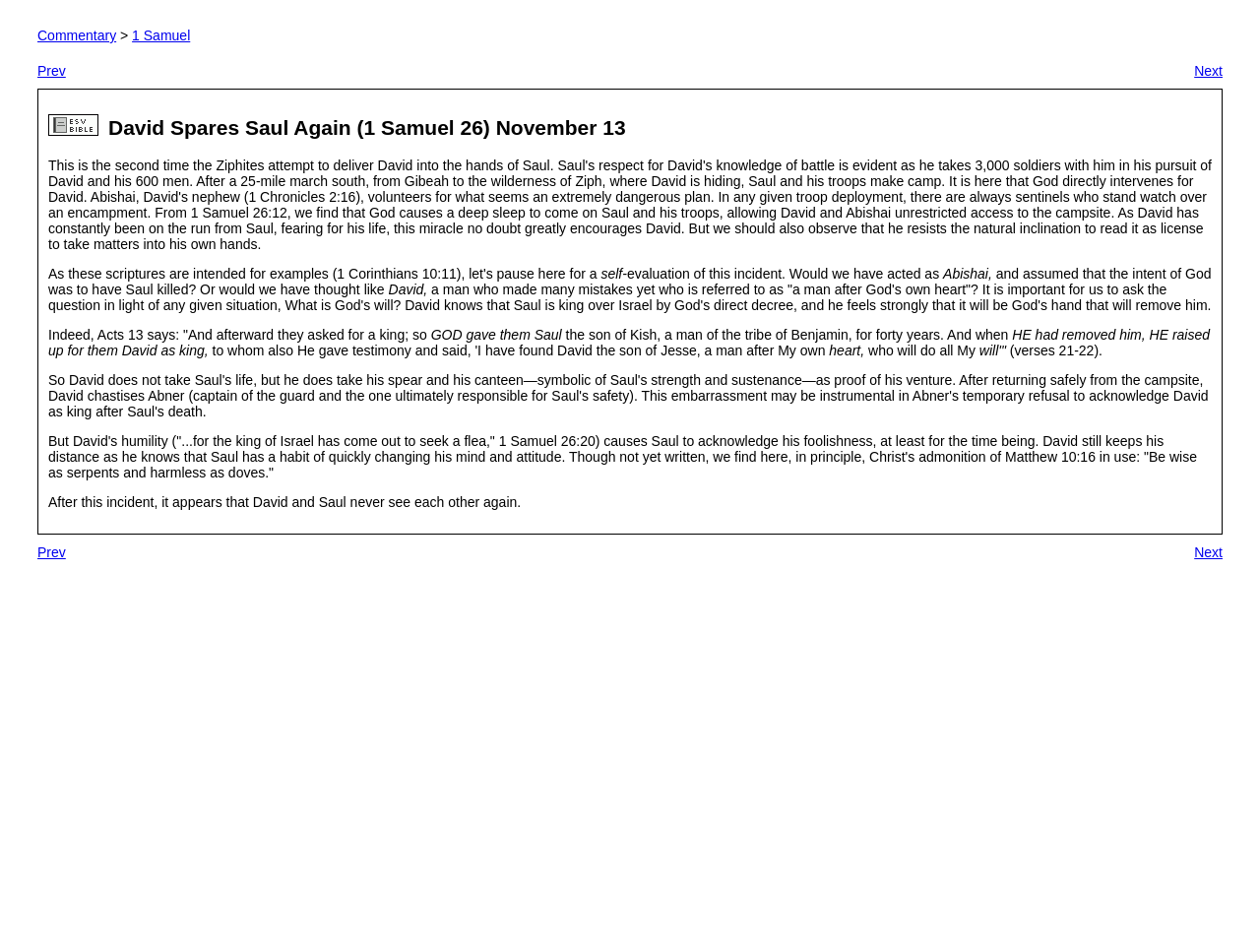What is the title of the commentary?
Look at the image and respond with a one-word or short-phrase answer.

David Spares Saul Again